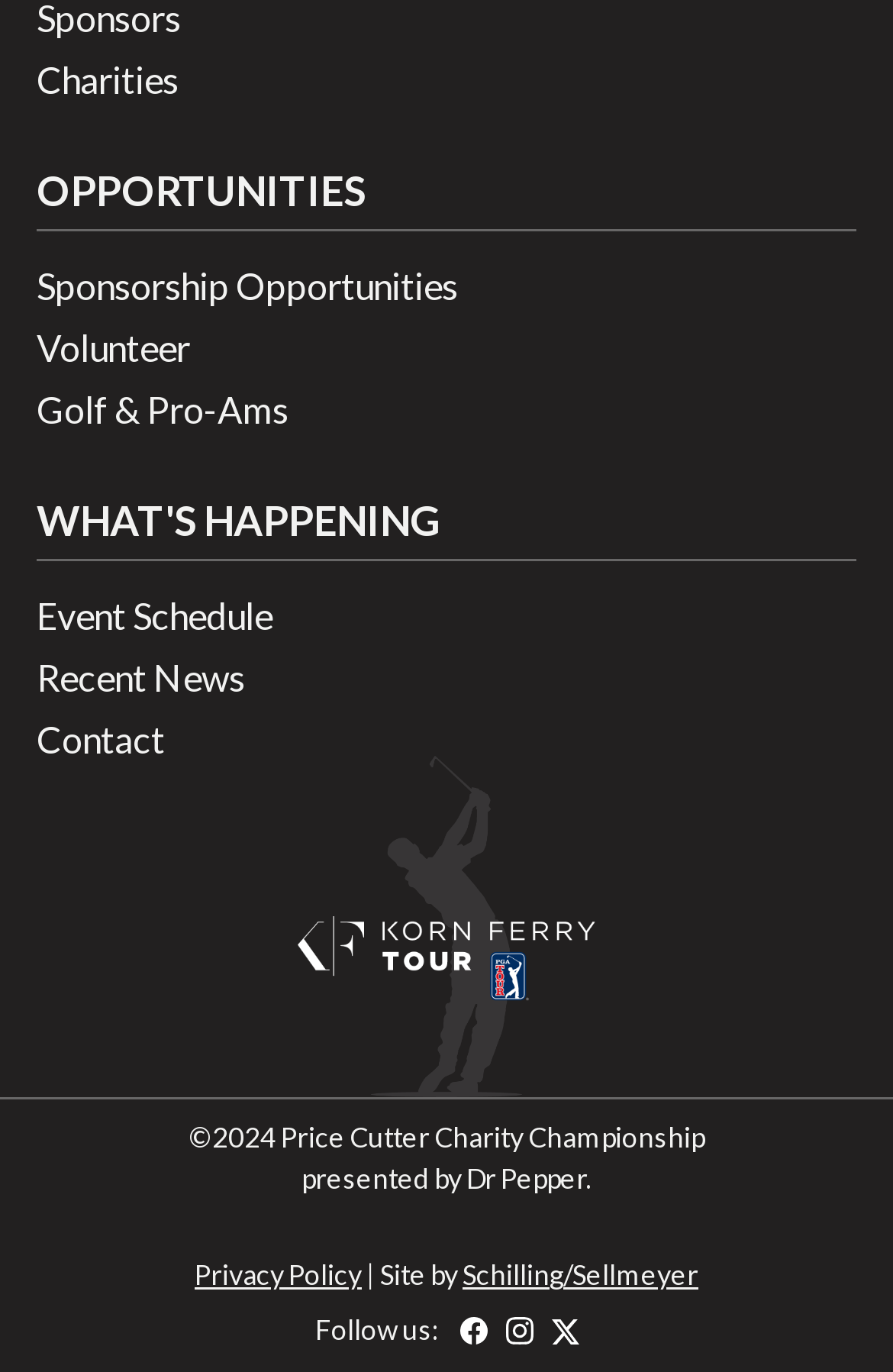Please determine the bounding box coordinates for the UI element described here. Use the format (top-left x, top-left y, bottom-right x, bottom-right y) with values bounded between 0 and 1: Instagram

[0.565, 0.95, 0.596, 0.982]